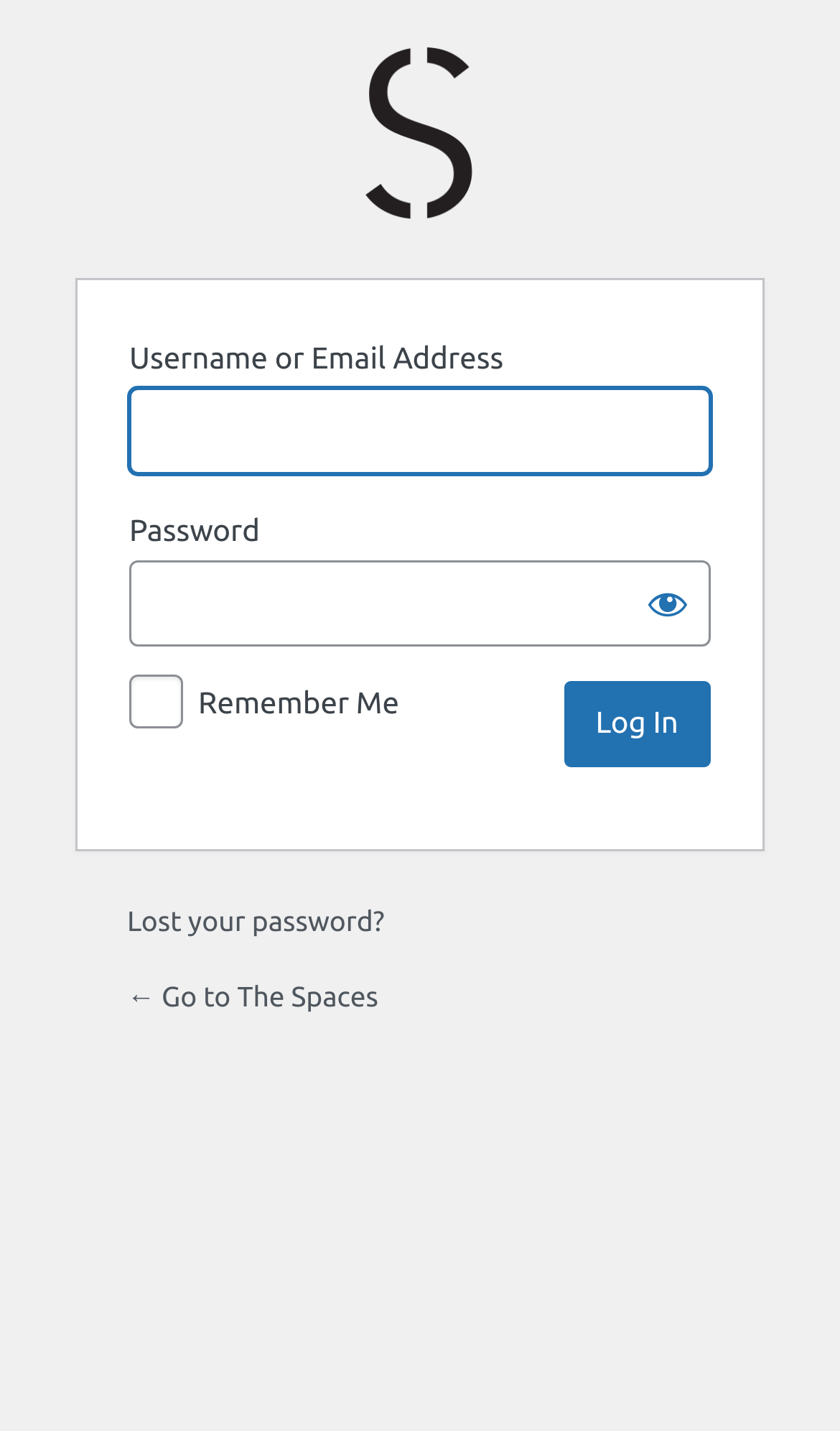Determine the bounding box coordinates for the area that should be clicked to carry out the following instruction: "Click lost your password".

[0.151, 0.633, 0.458, 0.654]